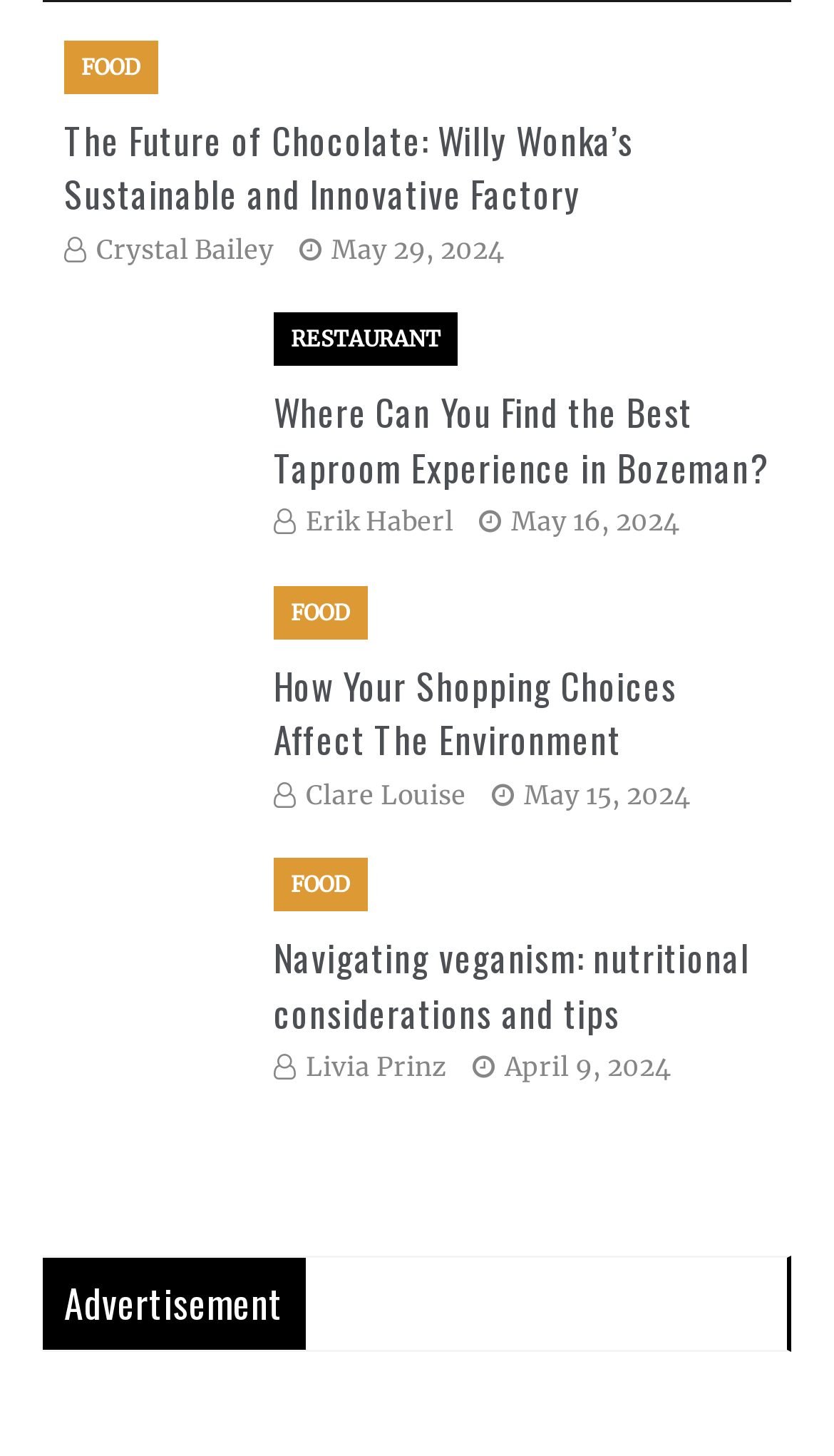Who wrote the article 'Where Can You Find the Best Taproom Experience in Bozeman?'?
Provide a fully detailed and comprehensive answer to the question.

The article 'Where Can You Find the Best Taproom Experience in Bozeman?' has a link with the text 'Erik Haberl' below it, indicating that Erik Haberl is the author of the article.